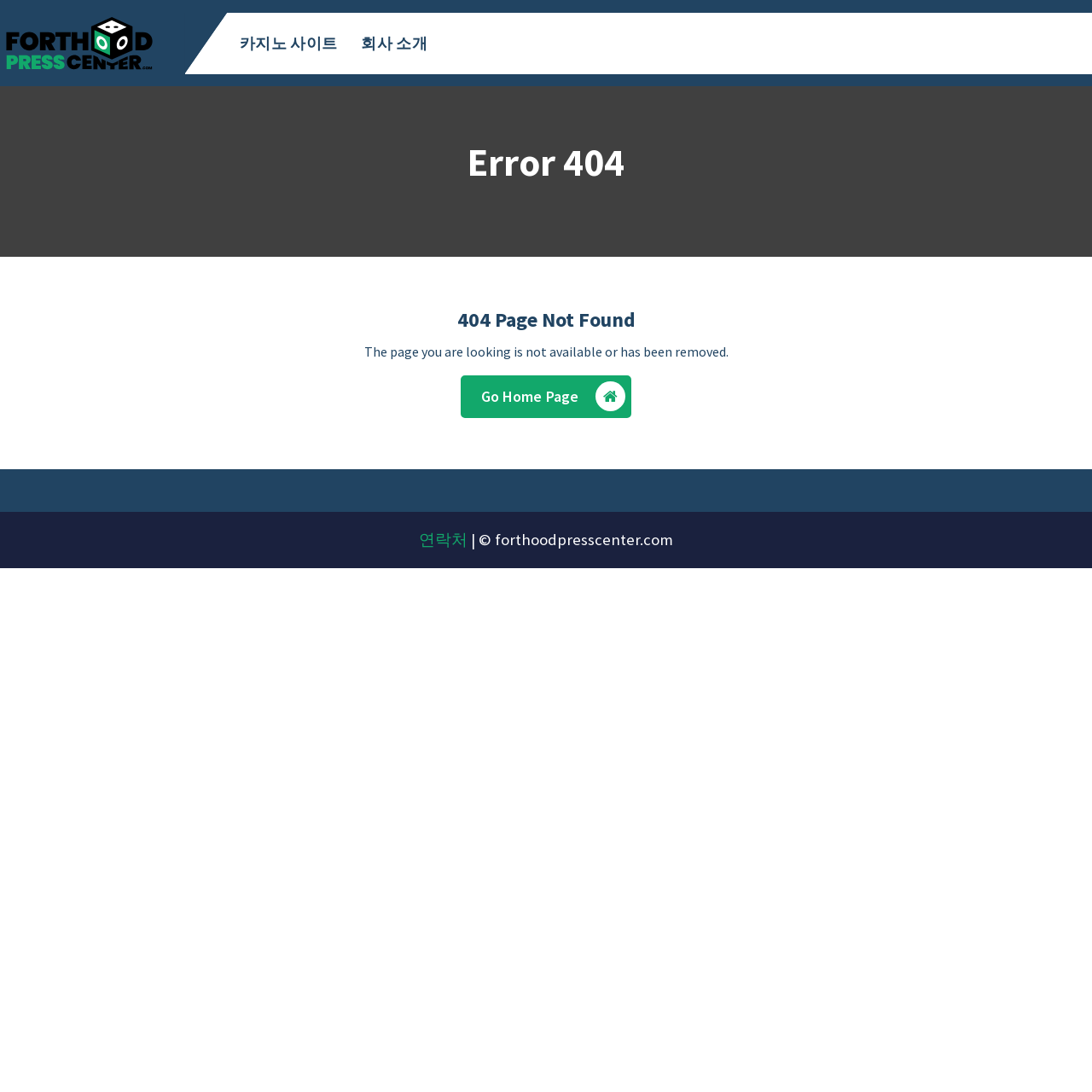Please respond to the question with a concise word or phrase:
What is the purpose of the 'Go Home Page' button?

to go to the home page